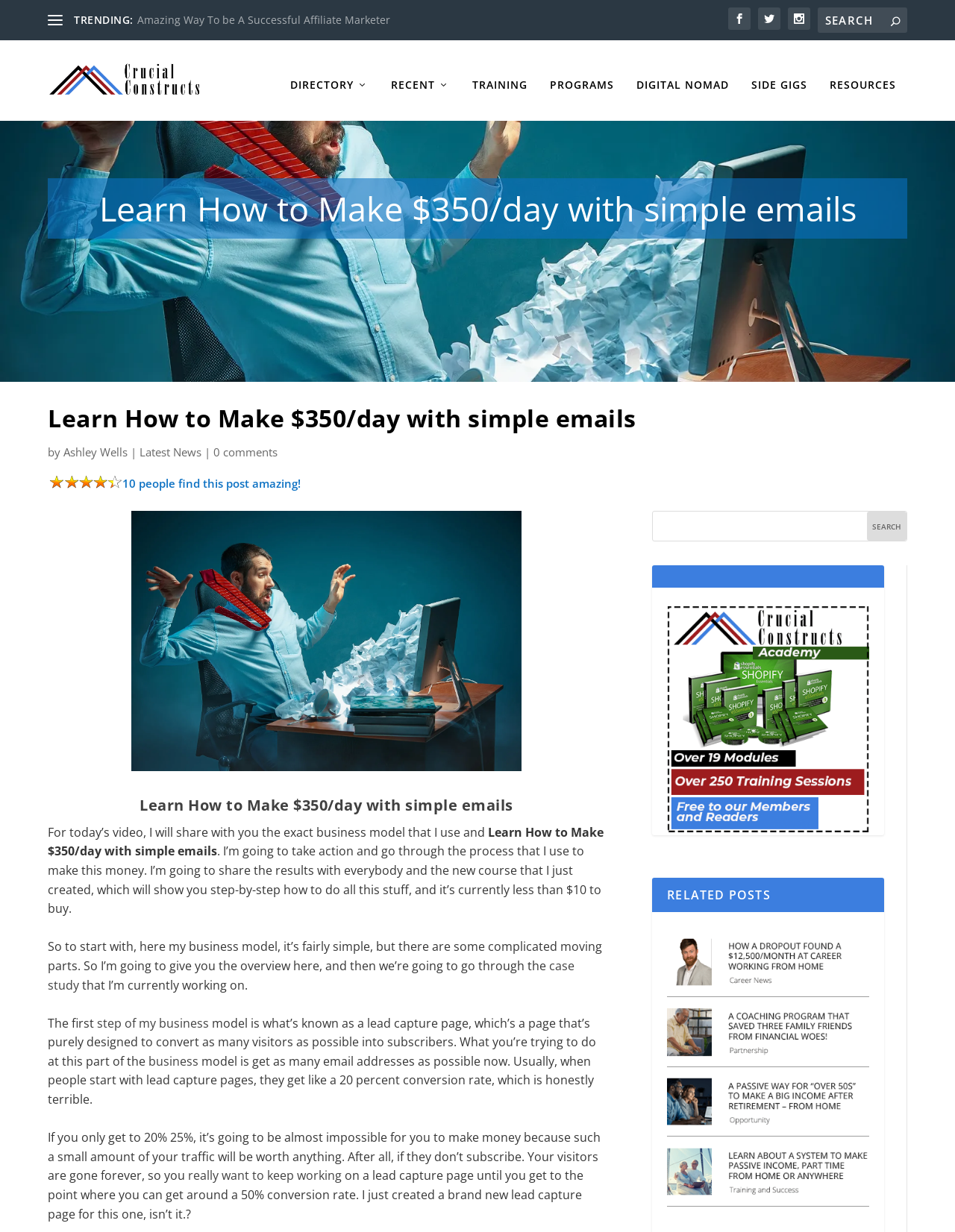Please identify the coordinates of the bounding box for the clickable region that will accomplish this instruction: "Read the latest news".

[0.146, 0.386, 0.211, 0.398]